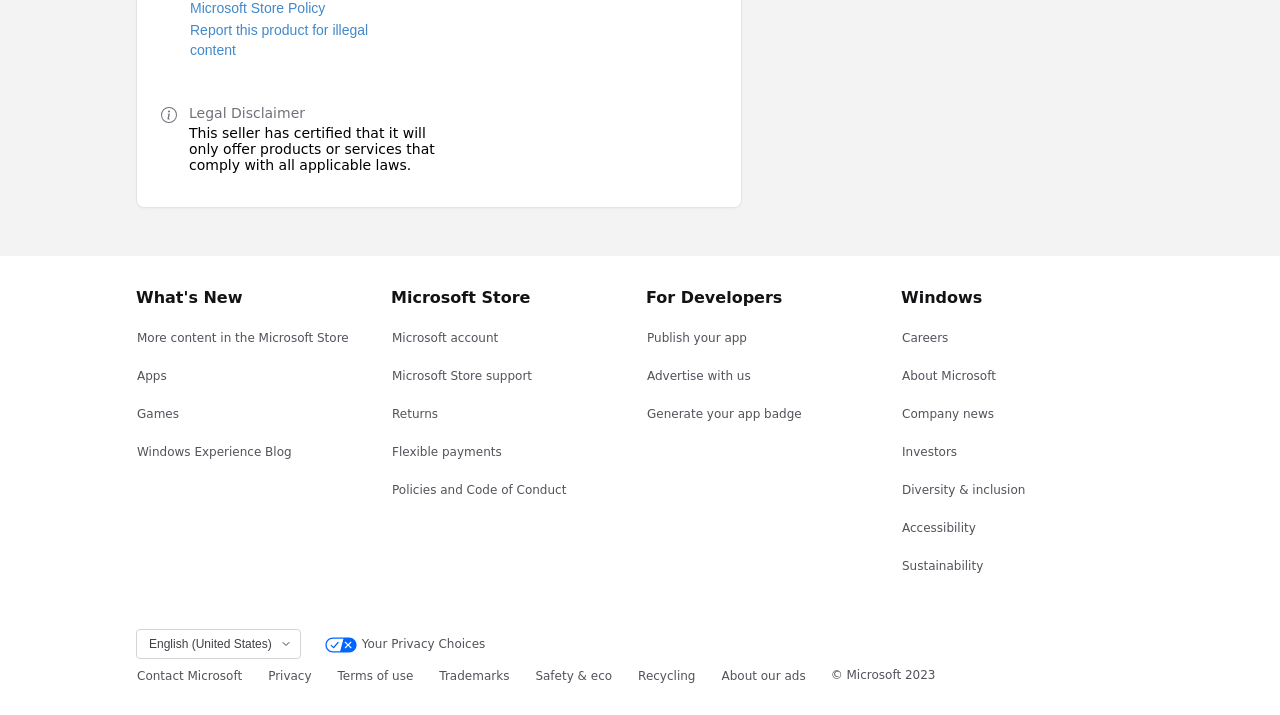Use a single word or phrase to answer the question: What is the purpose of the 'Report this product for illegal content' link?

Report illegal content